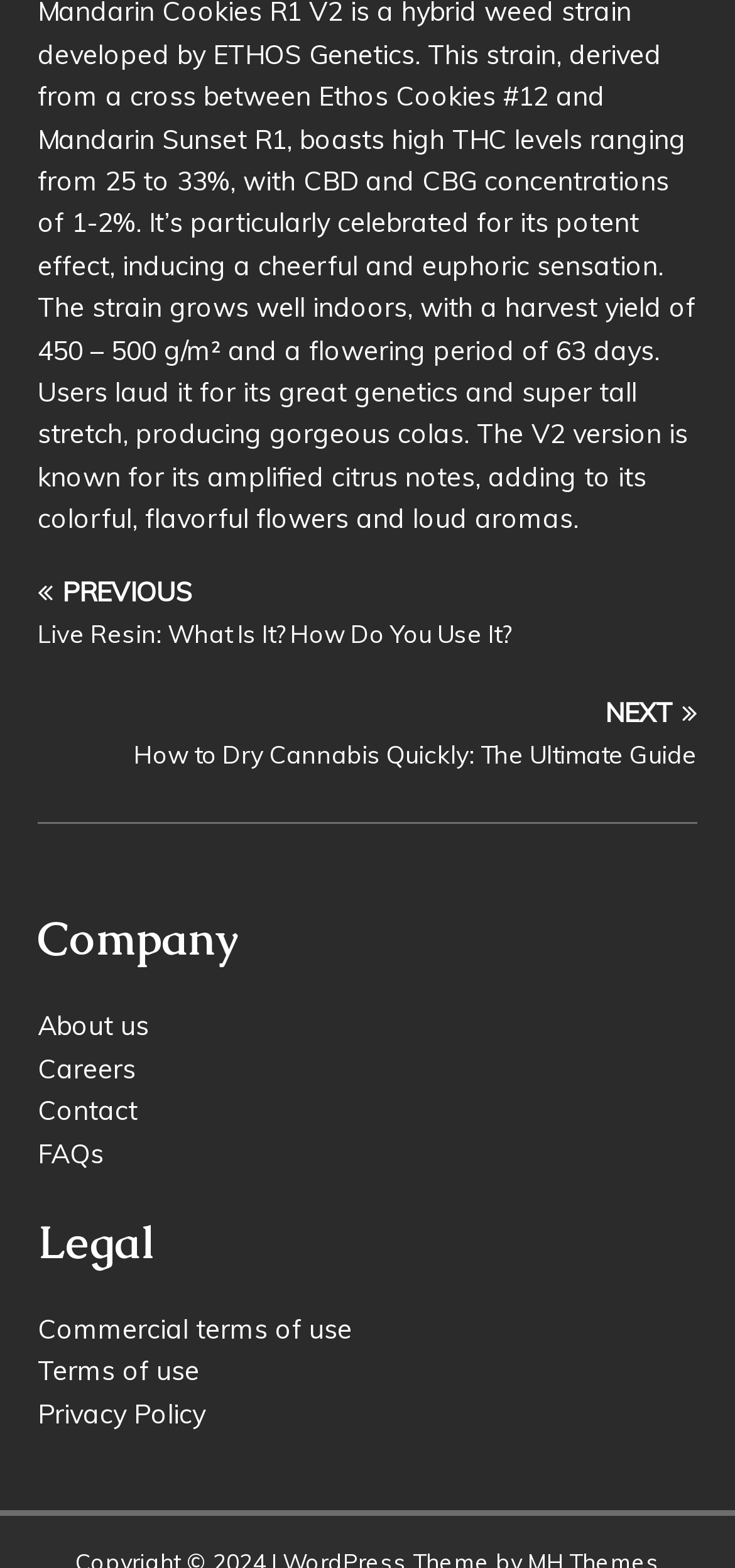What is the last link in the Legal section?
Look at the screenshot and give a one-word or phrase answer.

Privacy Policy